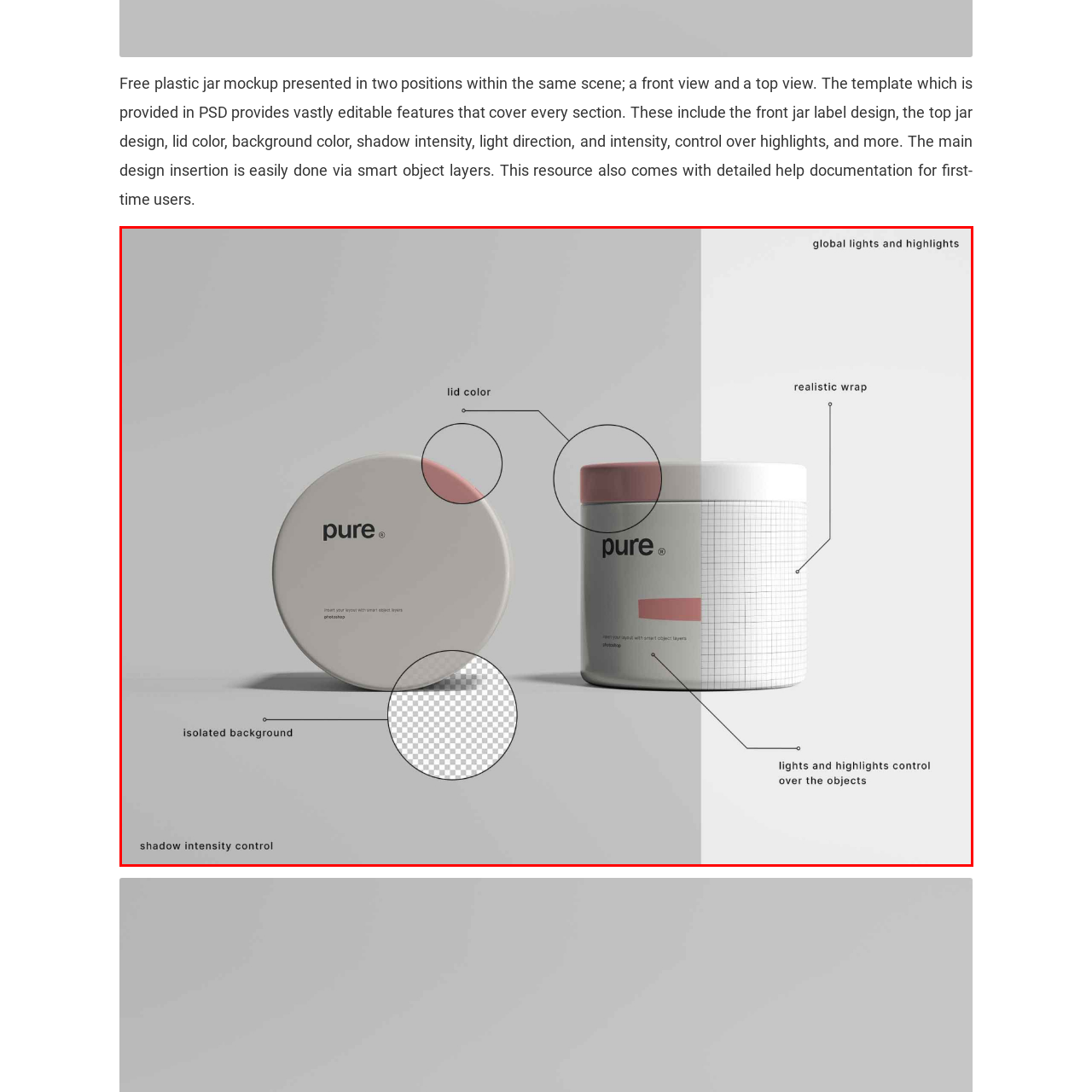Offer a thorough and descriptive summary of the image captured in the red bounding box.

This image showcases a mockup of a plastic jar, presented in two different views: a front view and a top view. The design features a sleek, modern aesthetic with a minimalist approach, prominently displaying the brand name "pure" on both the jar and its lid. Key features highlighted include customizable elements such as lid color, an isolated background, and controls for shadow intensity. The design allows for extensive personalization through editable layers in a provided PSD file, making it user-friendly, especially for first-time users. Additionally, the mockup emphasizes global lights and highlights that enhance the realistic appearance of the jar, ensuring that designers can effectively showcase their product artwork in a visually appealing manner.